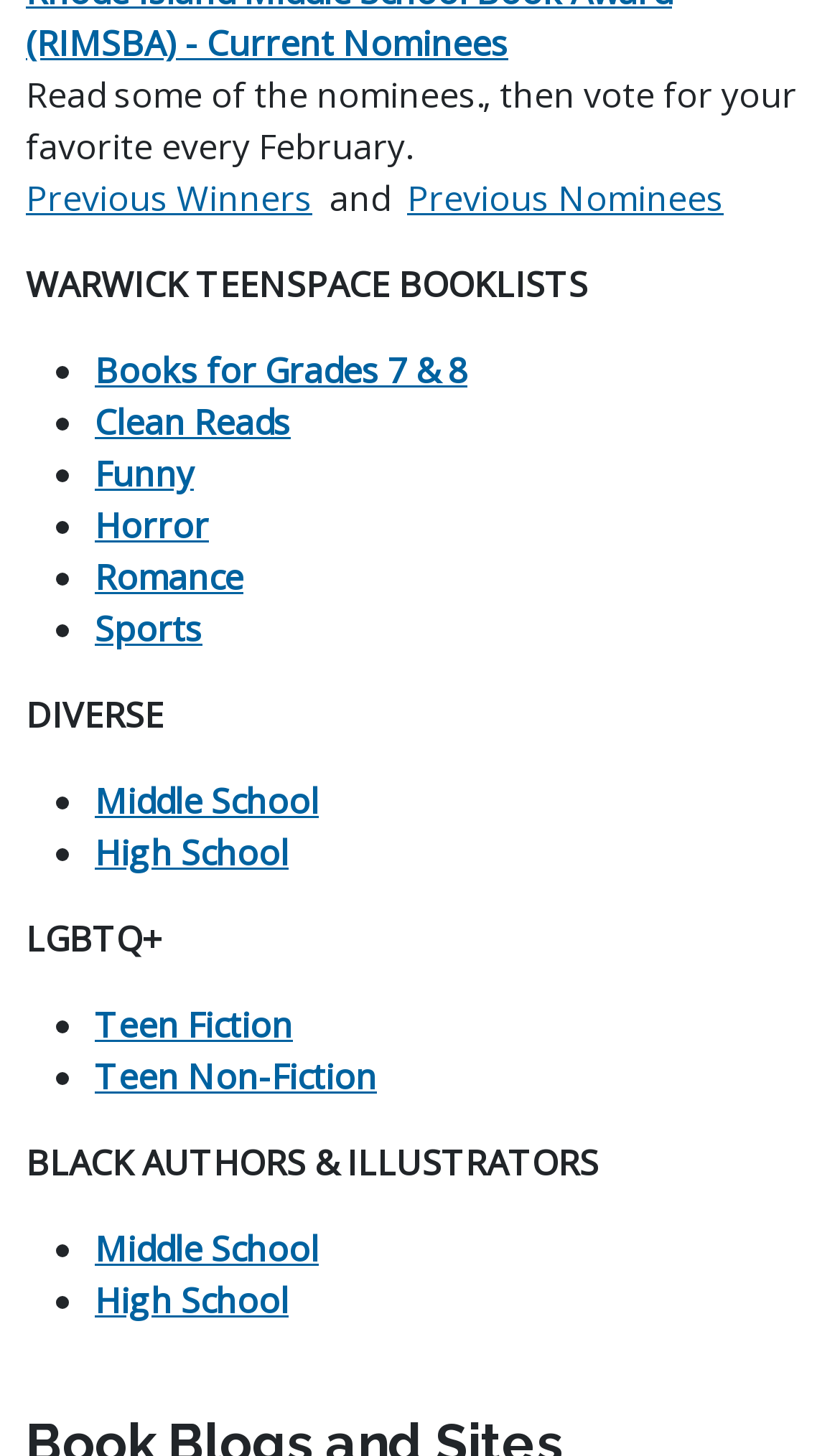Analyze the image and give a detailed response to the question:
What is the theme of the 'WARWICK TEENSPACE BOOKLISTS' section?

The 'WARWICK TEENSPACE BOOKLISTS' section appears to be focused on books for teenagers, as indicated by the links to 'Books for Grades 7 & 8' and other age-specific categories.